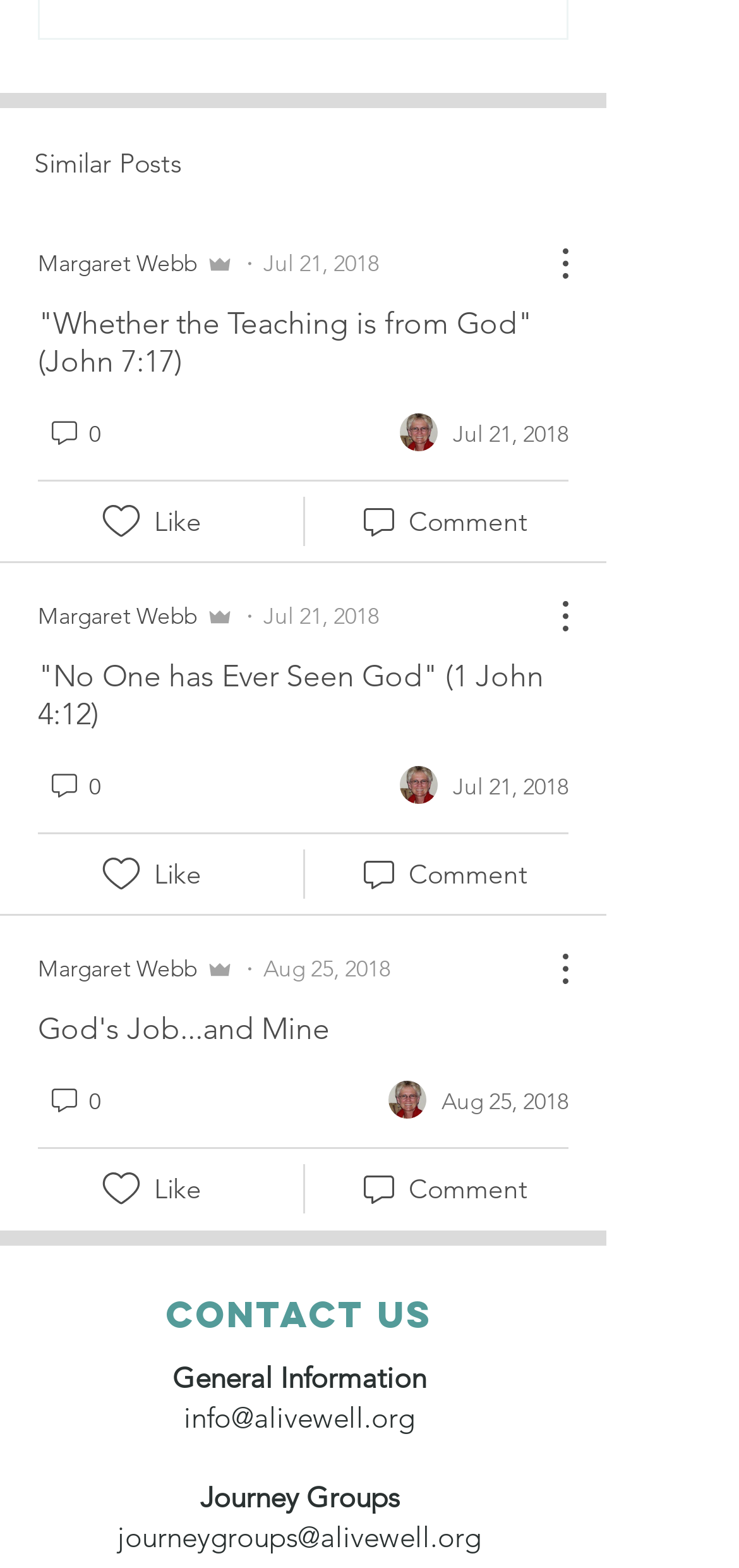How many posts are displayed on this page?
Look at the image and provide a short answer using one word or a phrase.

3